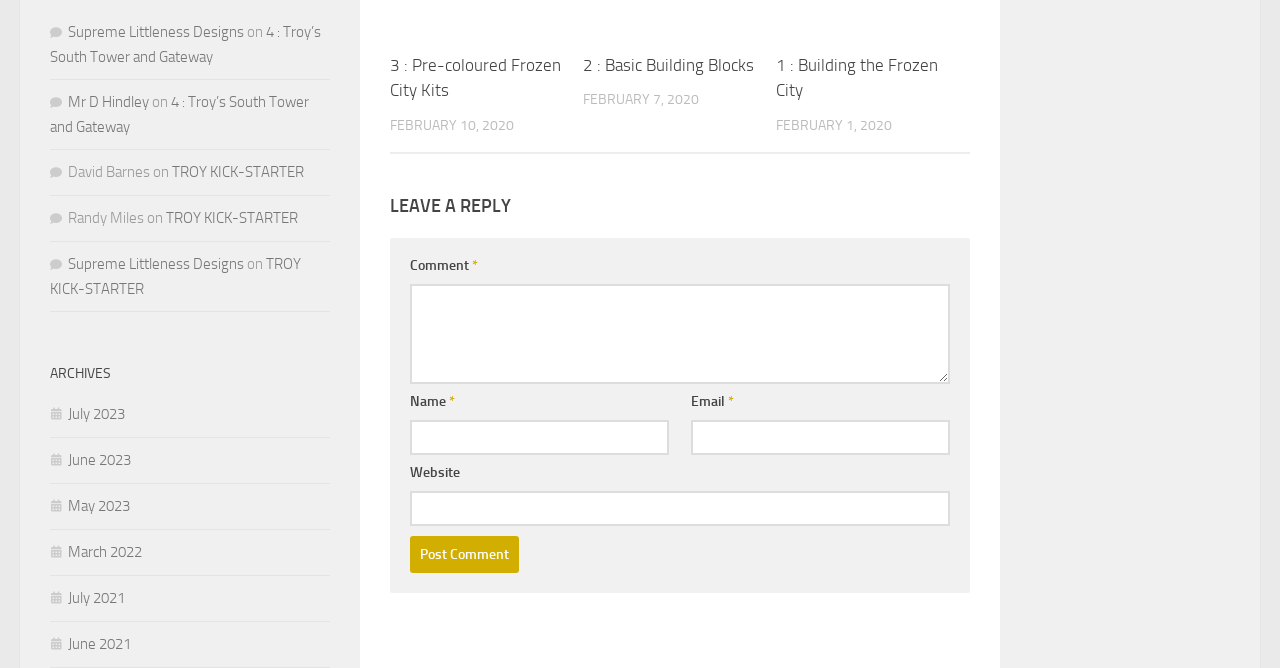Identify the bounding box coordinates necessary to click and complete the given instruction: "Click on the '3 : Pre-coloured Frozen City Kits' link".

[0.305, 0.082, 0.438, 0.15]